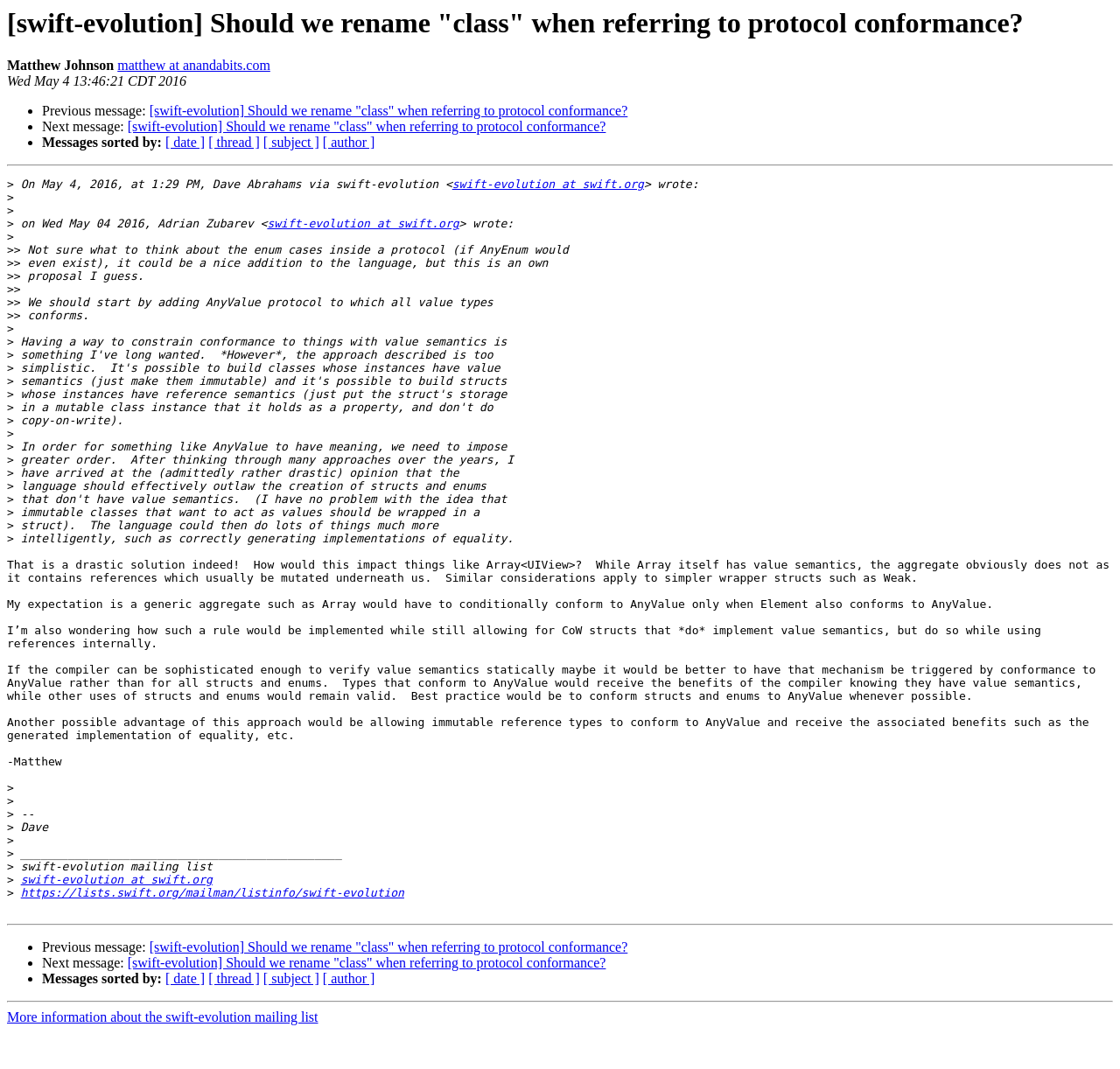Your task is to find and give the main heading text of the webpage.

[swift-evolution] Should we rename "class" when referring to protocol conformance?